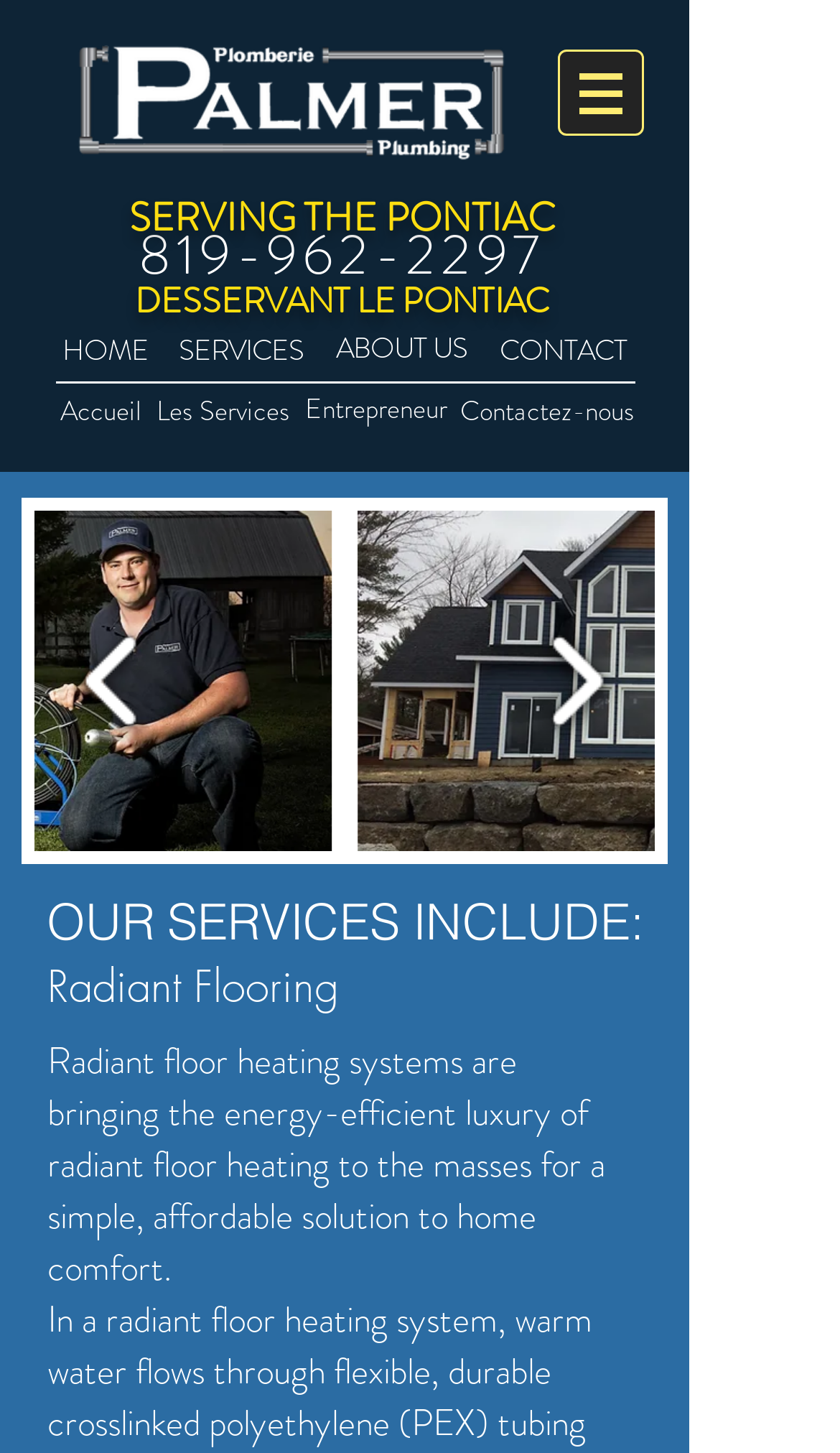How many navigation links are there?
Using the image as a reference, answer with just one word or a short phrase.

5